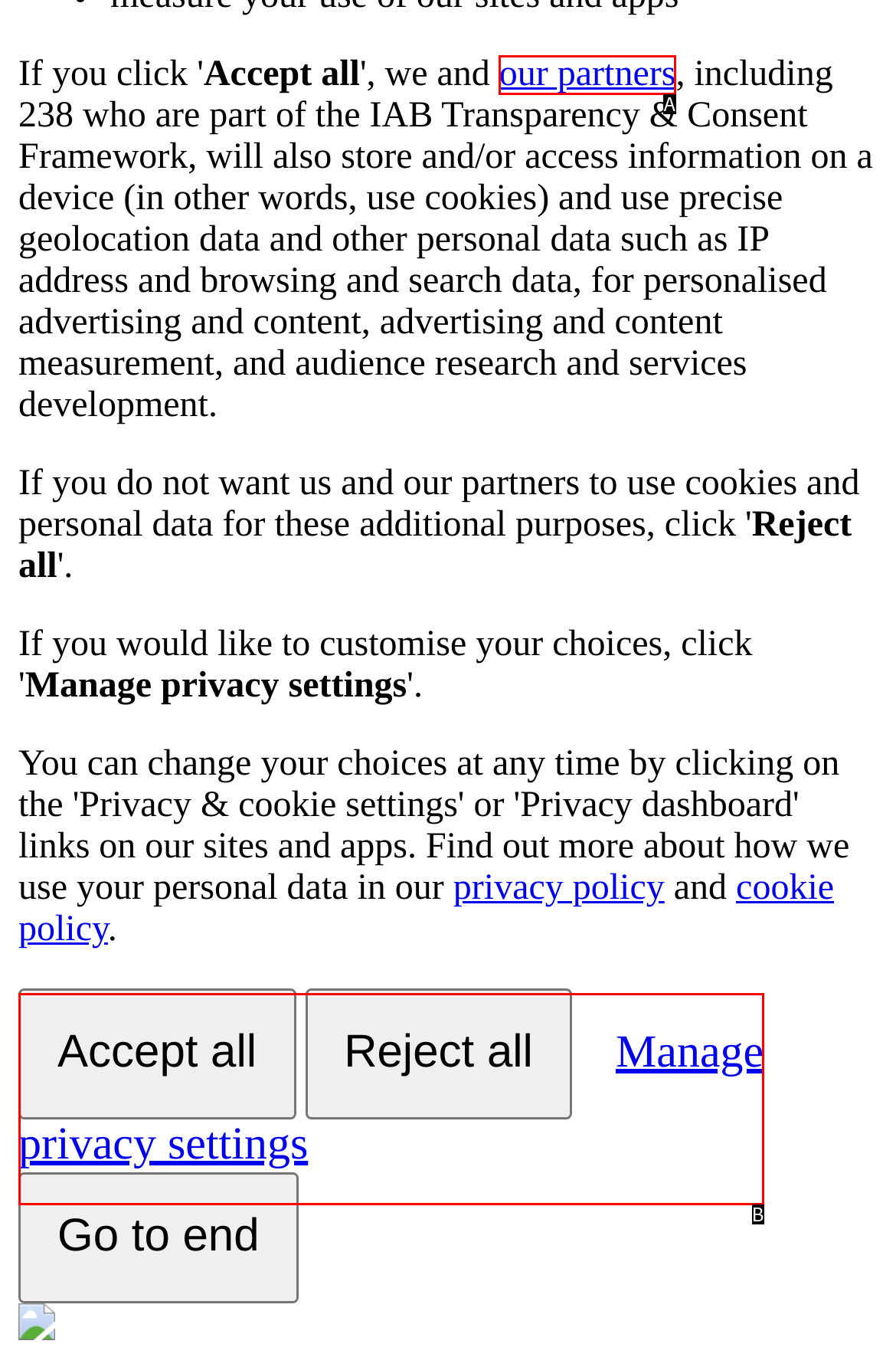Looking at the description: Manage privacy settings, identify which option is the best match and respond directly with the letter of that option.

B